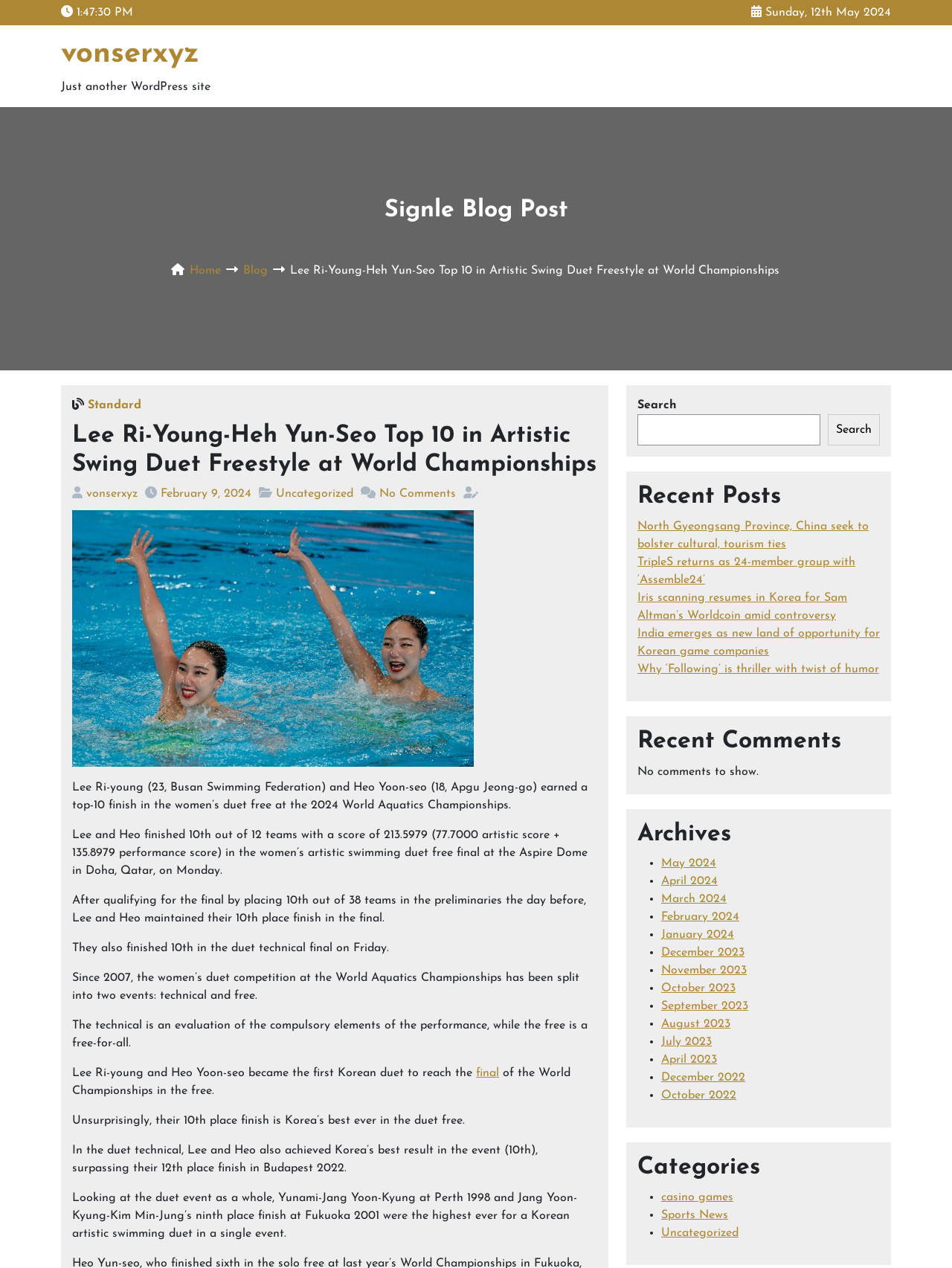Locate the bounding box coordinates of the clickable area to execute the instruction: "Search for something". Provide the coordinates as four float numbers between 0 and 1, represented as [left, top, right, bottom].

[0.67, 0.313, 0.924, 0.352]